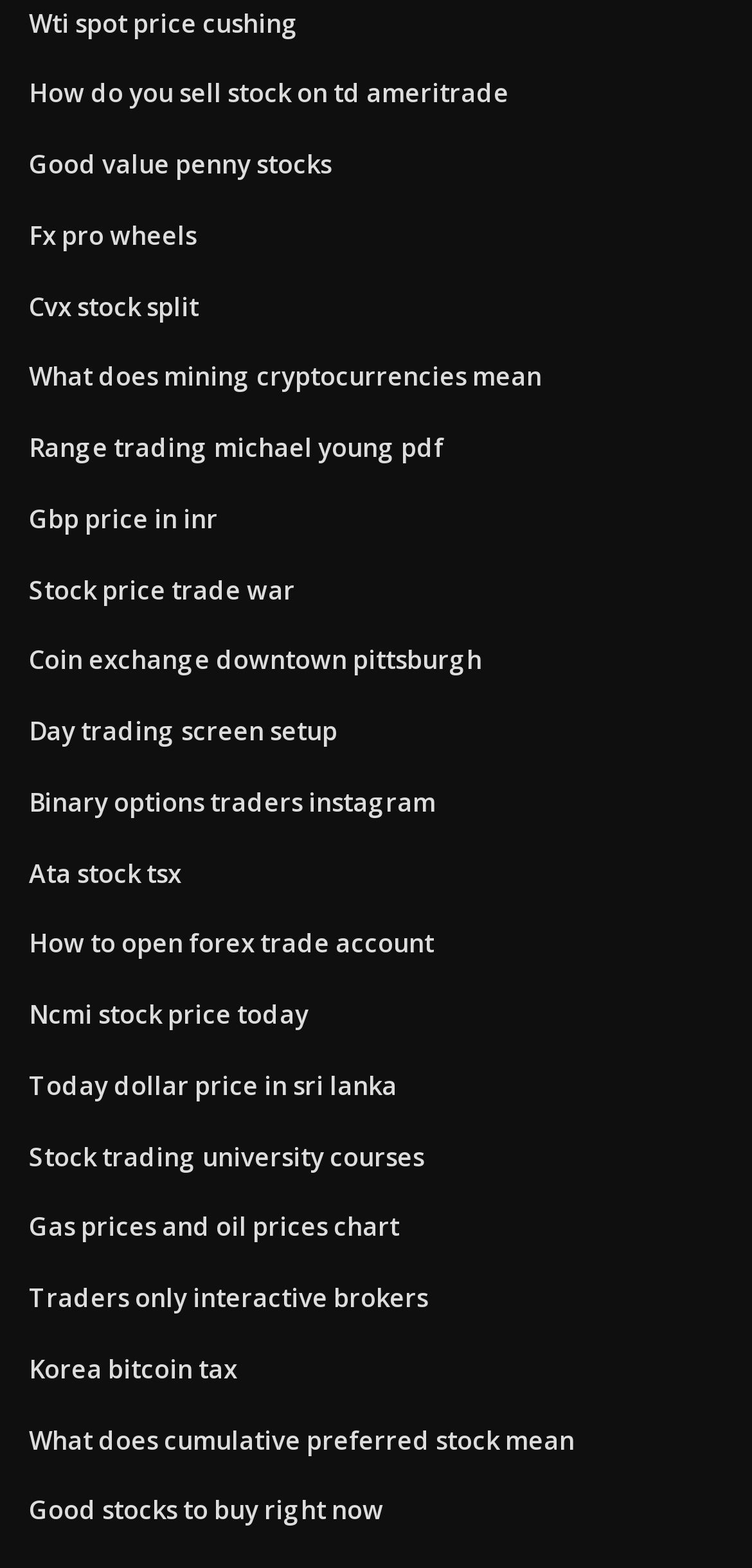Identify the bounding box coordinates of the clickable region necessary to fulfill the following instruction: "View WTI spot price information". The bounding box coordinates should be four float numbers between 0 and 1, i.e., [left, top, right, bottom].

[0.038, 0.003, 0.397, 0.025]